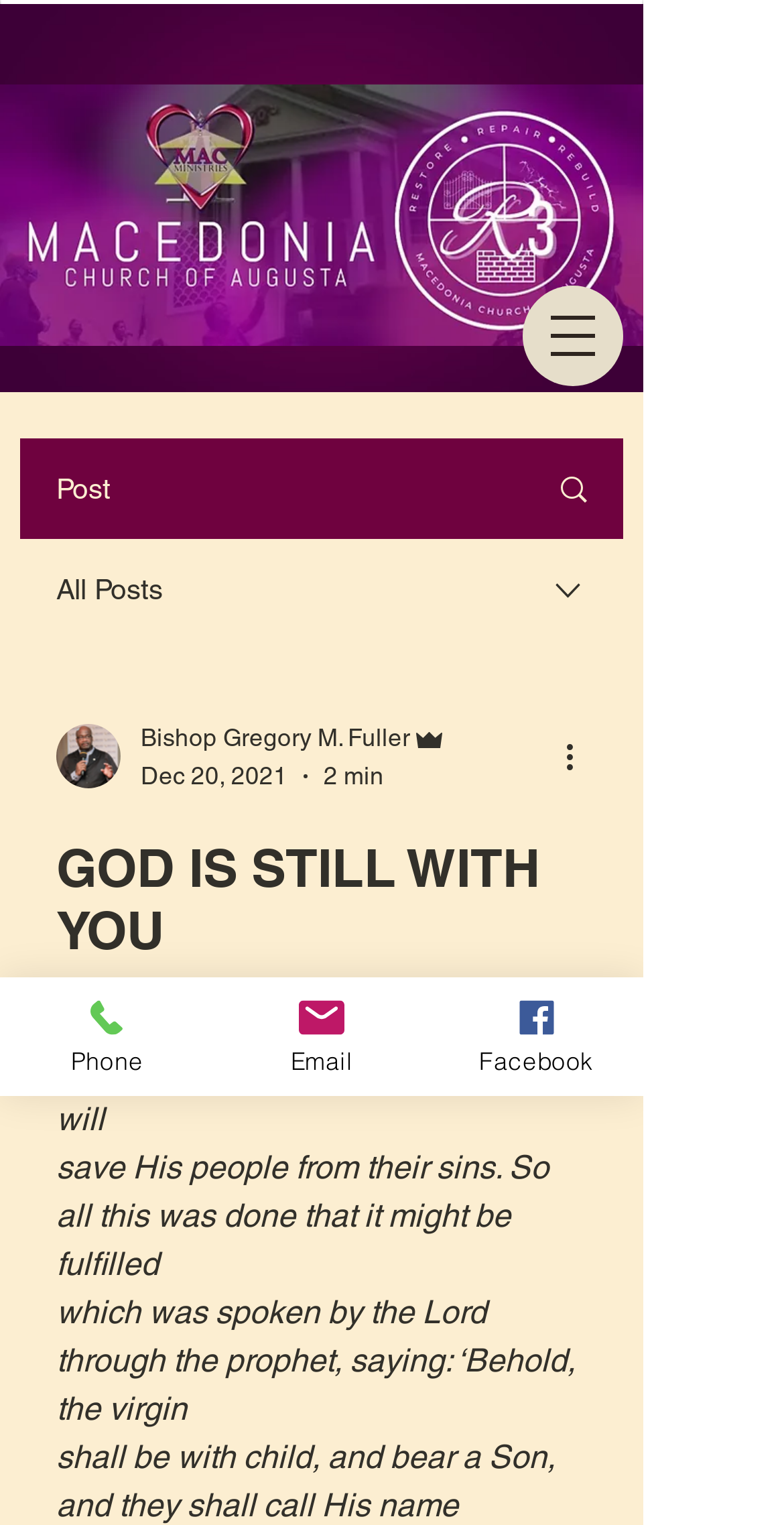Give an in-depth explanation of the webpage layout and content.

The webpage appears to be a blog or article page with a religious theme. At the top, there is a large image taking up most of the width, with a button to open a navigation menu to the right of it. Below the image, there is a smaller image, likely a logo, and a link with an image next to it.

On the left side, there is a section with a heading "All Posts" and a combobox below it, which has a dropdown menu with options. Next to the combobox, there is an image of a writer, followed by the writer's name, "Bishop Gregory M. Fuller", and their role, "Admin". The date "Dec 20, 2021" and a duration "2 min" are also displayed.

The main content of the page is a passage of text, which appears to be a biblical quote, divided into three paragraphs. The text is centered on the page, with a heading "GOD IS STILL WITH YOU" above it.

At the bottom of the page, there are three links to contact the author, labeled "Phone", "Email", and "Facebook", each with an accompanying image.